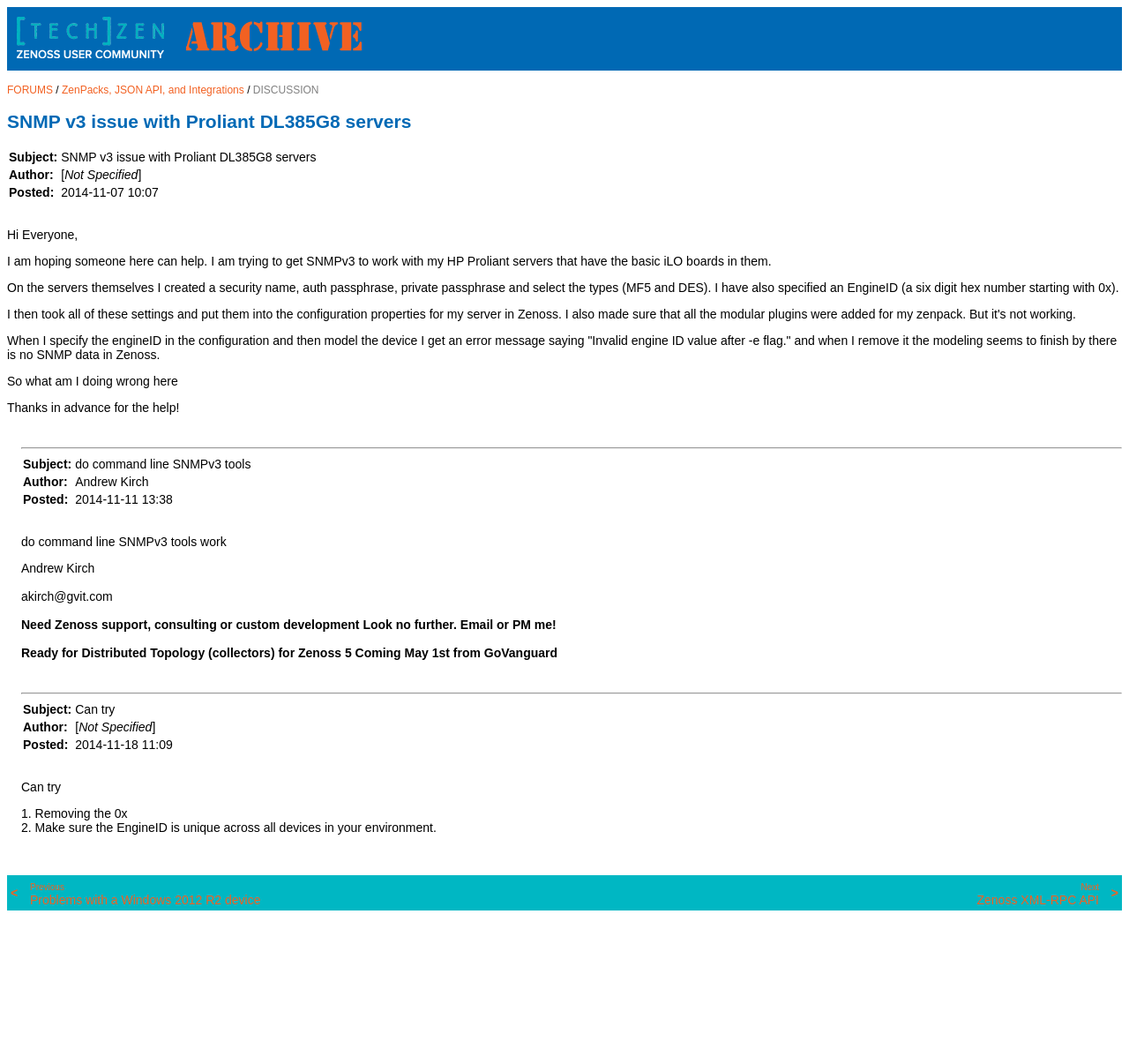Provide an in-depth description of the elements and layout of the webpage.

The webpage is a thread discussion forum for the Zenoss ZenTech Community. At the top, there is a header section with three columns, containing the community name, "ARCHIVE", and an empty column. Below the header, there are navigation links, including "FORUMS" and "ZenPacks, JSON API, and Integrations".

The main content of the page is a discussion thread about an issue with SNMP v3 and Proliant DL385G8 servers. The thread starts with a heading that summarizes the topic, followed by a table with three rows, displaying the subject, author, and posted date of the original post.

The original post is a lengthy text that describes the issue and asks for help. It is followed by a horizontal separator line, and then a response from another user, Andrew Kirch, who suggests using command-line SNMPv3 tools. The response includes the subject, author, and posted date, as well as the response text.

Below the response, there are several other posts, each with its own subject, author, and posted date, as well as the post text. The posts are separated by horizontal separator lines. The posts discuss possible solutions to the original issue, including removing the "0x" from the EngineID and ensuring the EngineID is unique across all devices.

At the bottom of the page, there is a navigation section with links to previous and next topics, including "Previous Problems with a Windows 2012 R2 device" and "Next Zenoss XML-RPC API".